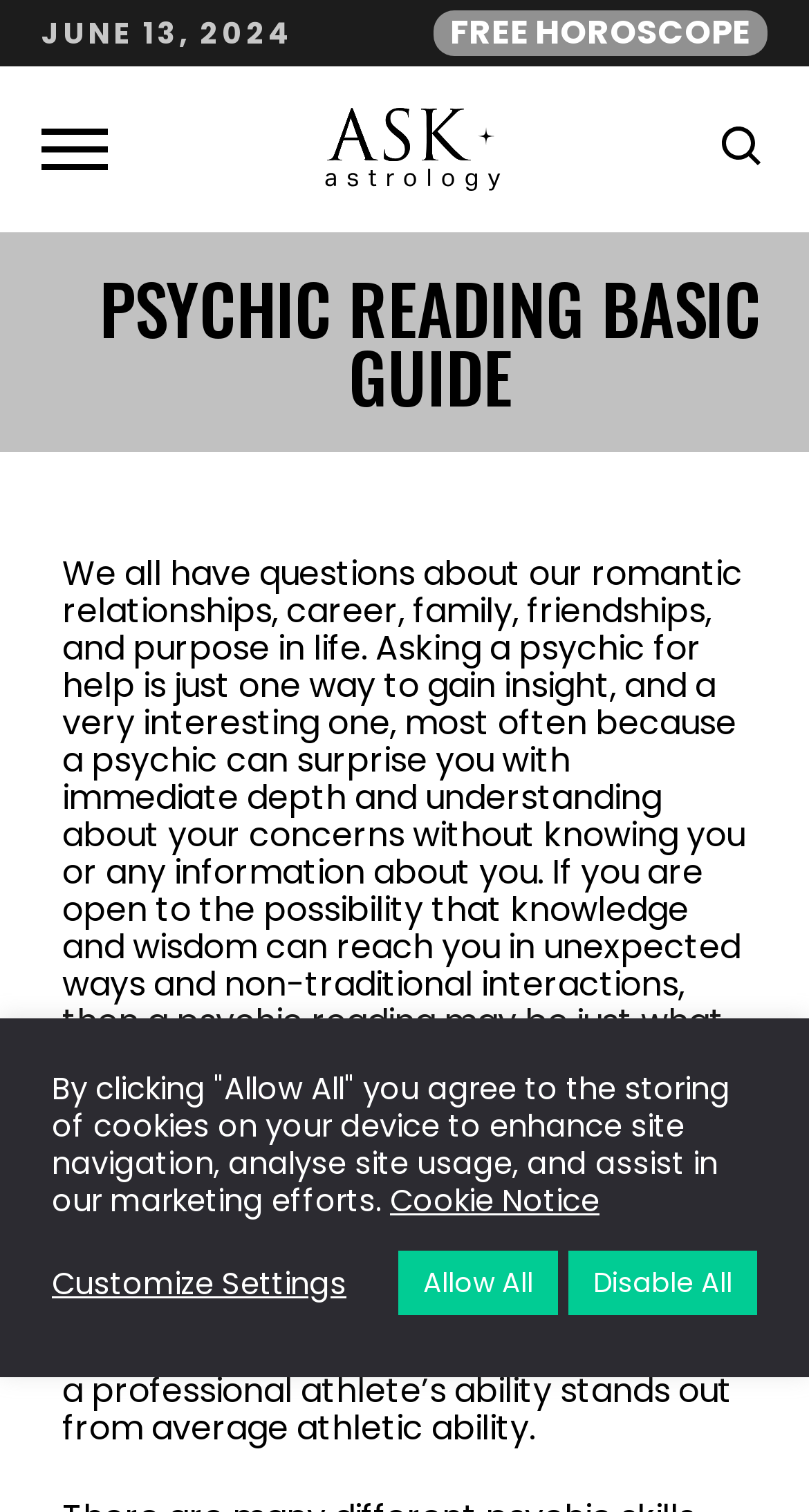Determine the bounding box coordinates for the area that needs to be clicked to fulfill this task: "Click the 'Ask Astrology' link". The coordinates must be given as four float numbers between 0 and 1, i.e., [left, top, right, bottom].

[0.356, 0.071, 0.664, 0.126]